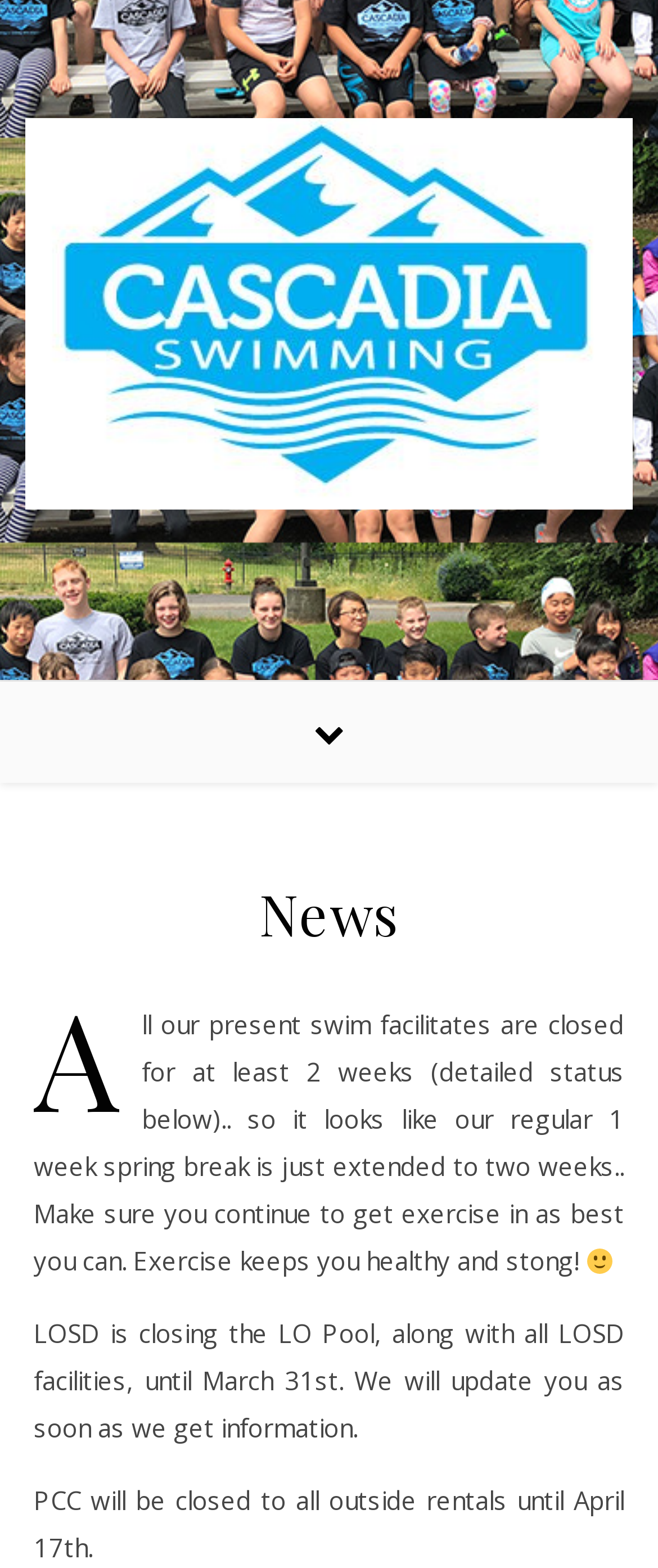Give a detailed explanation of the elements present on the webpage.

The webpage is about news, specifically focusing on updates related to swim facilities and closures. At the top, there is a link that spans almost the entire width of the page. Below the link, a header section is located, which contains a heading that reads "News". 

Under the header, there is a paragraph of text that informs readers that all present swim facilities are closed for at least two weeks, and encourages them to continue exercising to stay healthy and strong. This text is accompanied by a smiling face emoji, positioned towards the right side of the page. 

Following this paragraph, there are two more blocks of text. The first one announces that the LO Pool, along with all LOSD facilities, will be closed until March 31st, with updates to be provided as soon as possible. The second block of text states that PCC will be closed to all outside rentals until April 17th. These two blocks of text are positioned below the initial paragraph, with the second one located at the very bottom of the page.